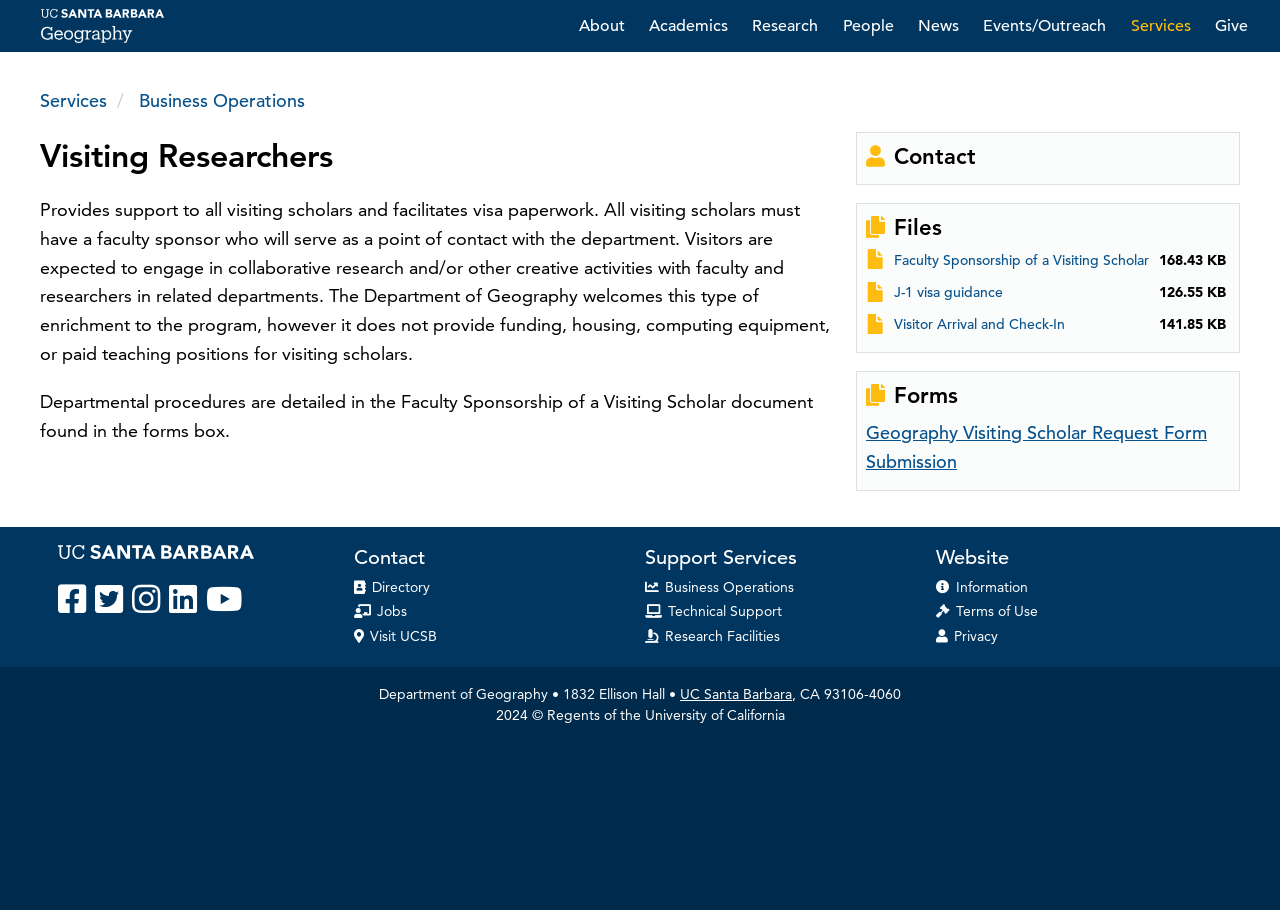What is required for visiting scholars?
Using the information from the image, give a concise answer in one word or a short phrase.

Faculty sponsor